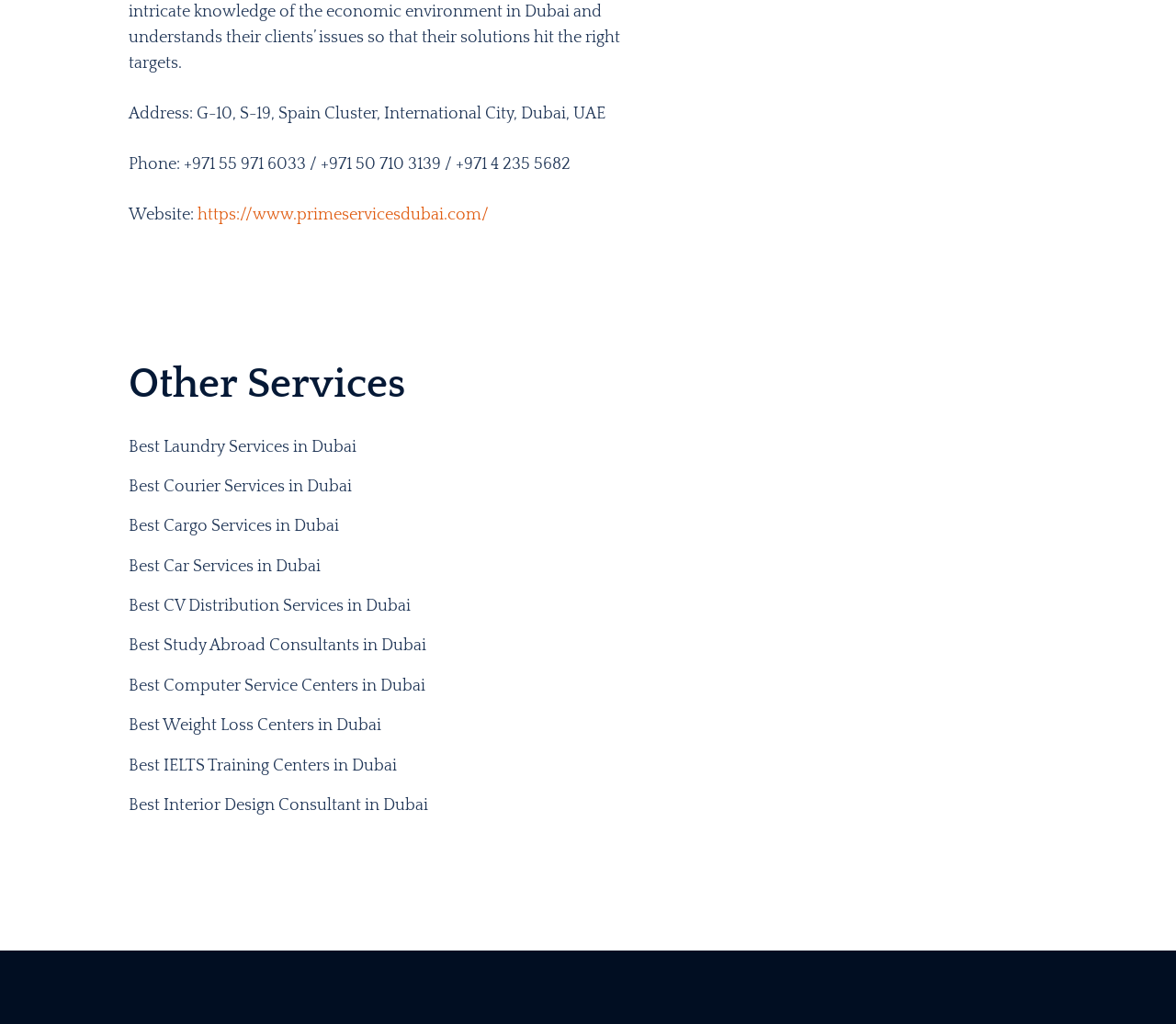Locate the bounding box coordinates of the segment that needs to be clicked to meet this instruction: "Get information about Best Car Services in Dubai".

[0.109, 0.541, 0.891, 0.566]